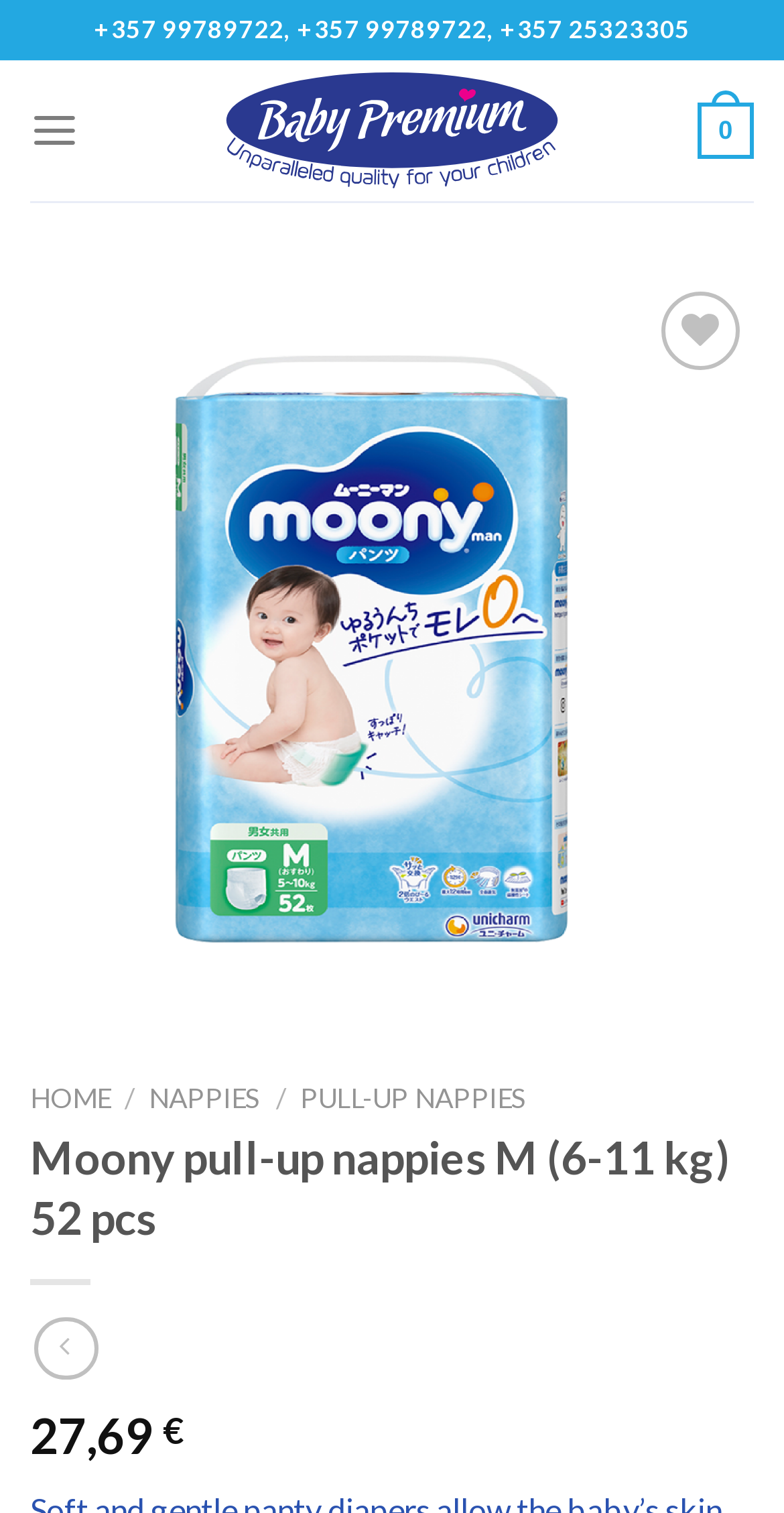Please look at the image and answer the question with a detailed explanation: Is the 'Previous' button enabled?

I found the 'Previous' button, which is disabled. It is located in the button element with bounding box coordinates [0.075, 0.393, 0.168, 0.496] and has a 'disabled: True' property.